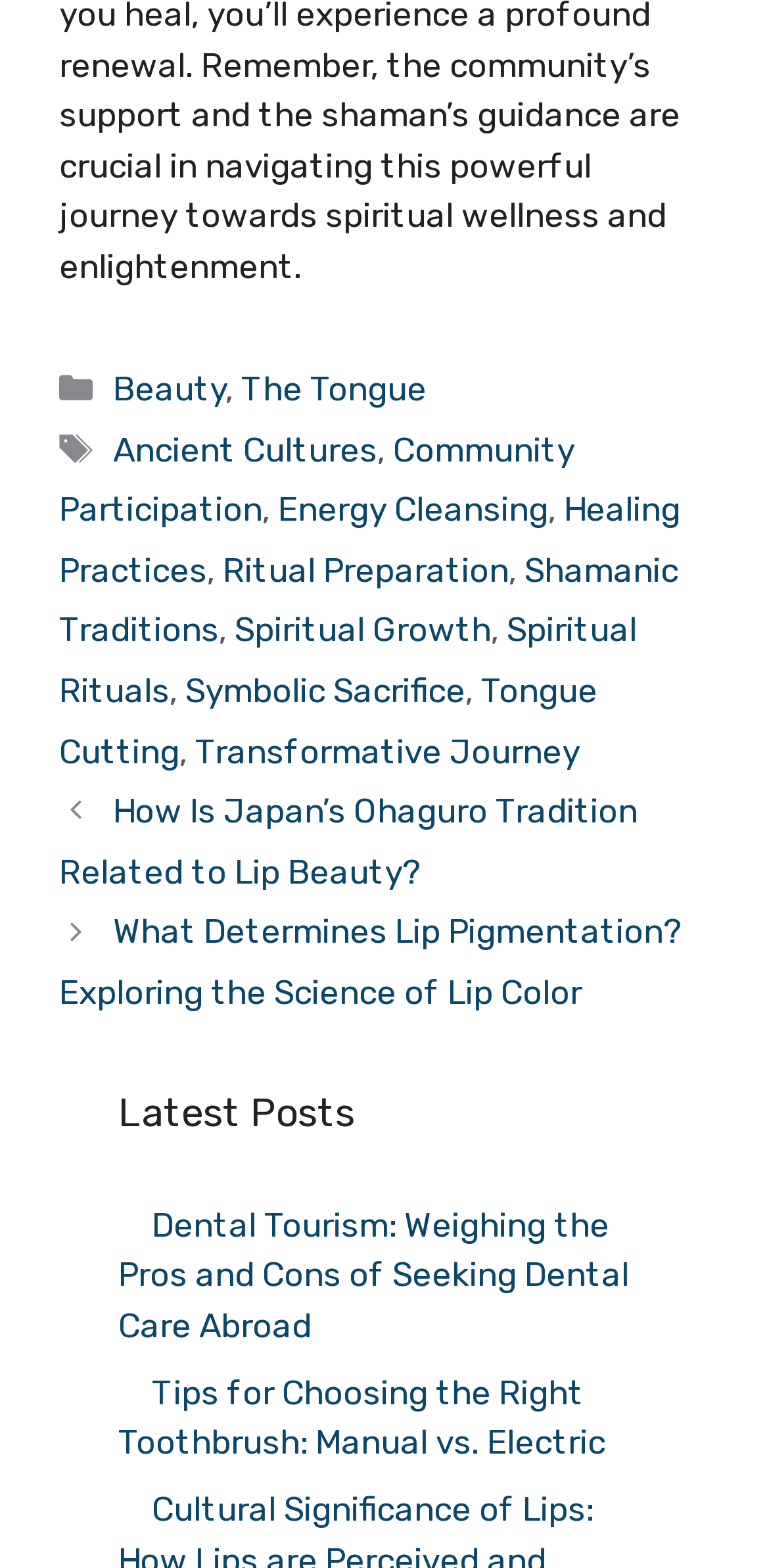Identify the bounding box coordinates of the region I need to click to complete this instruction: "Read the 'How Is Japan’s Ohaguro Tradition Related to Lip Beauty?' post".

[0.077, 0.505, 0.829, 0.568]